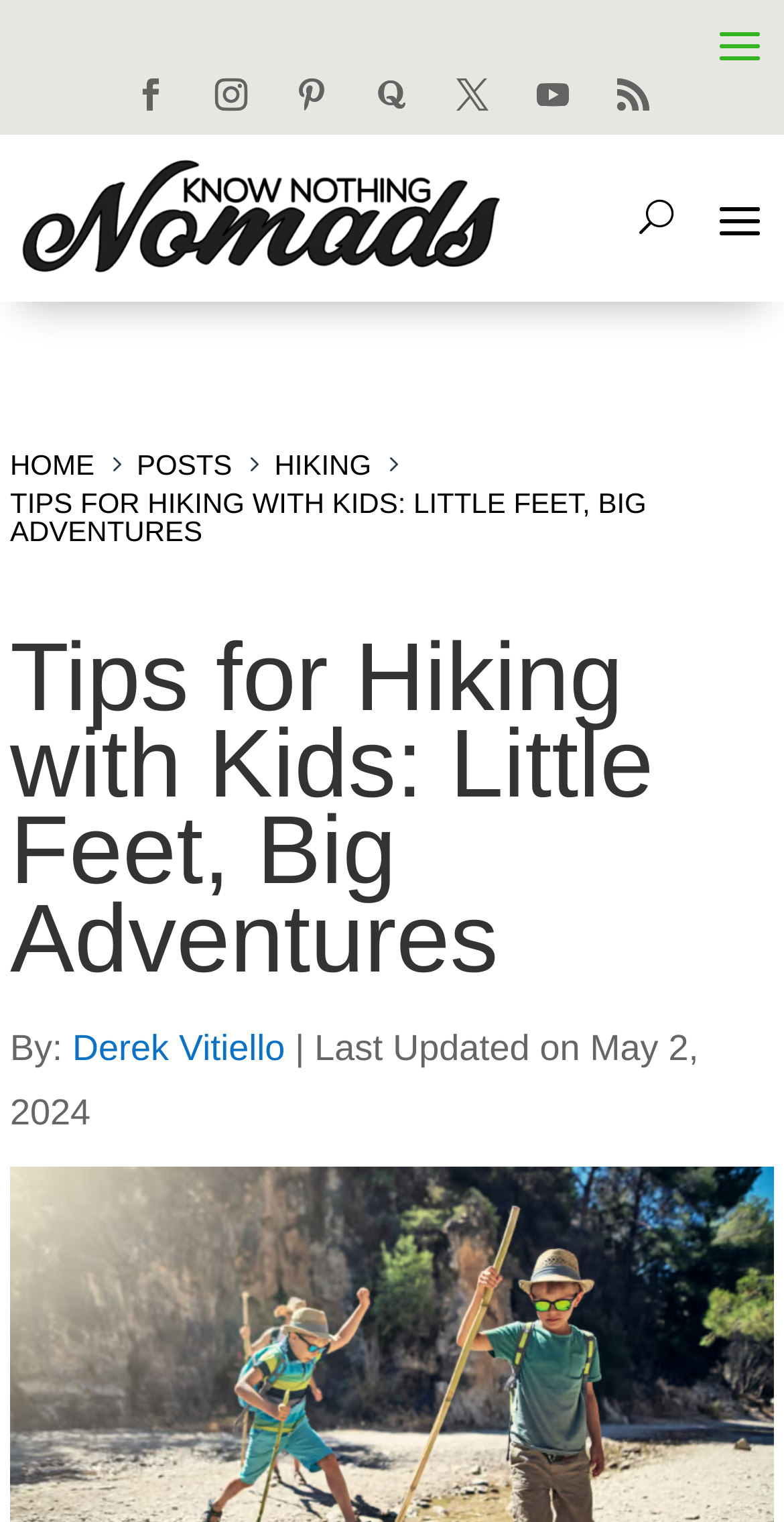Locate the UI element that matches the description Follow in the webpage screenshot. Return the bounding box coordinates in the format (top-left x, top-left y, bottom-right x, bottom-right y), with values ranging from 0 to 1.

[0.459, 0.041, 0.541, 0.083]